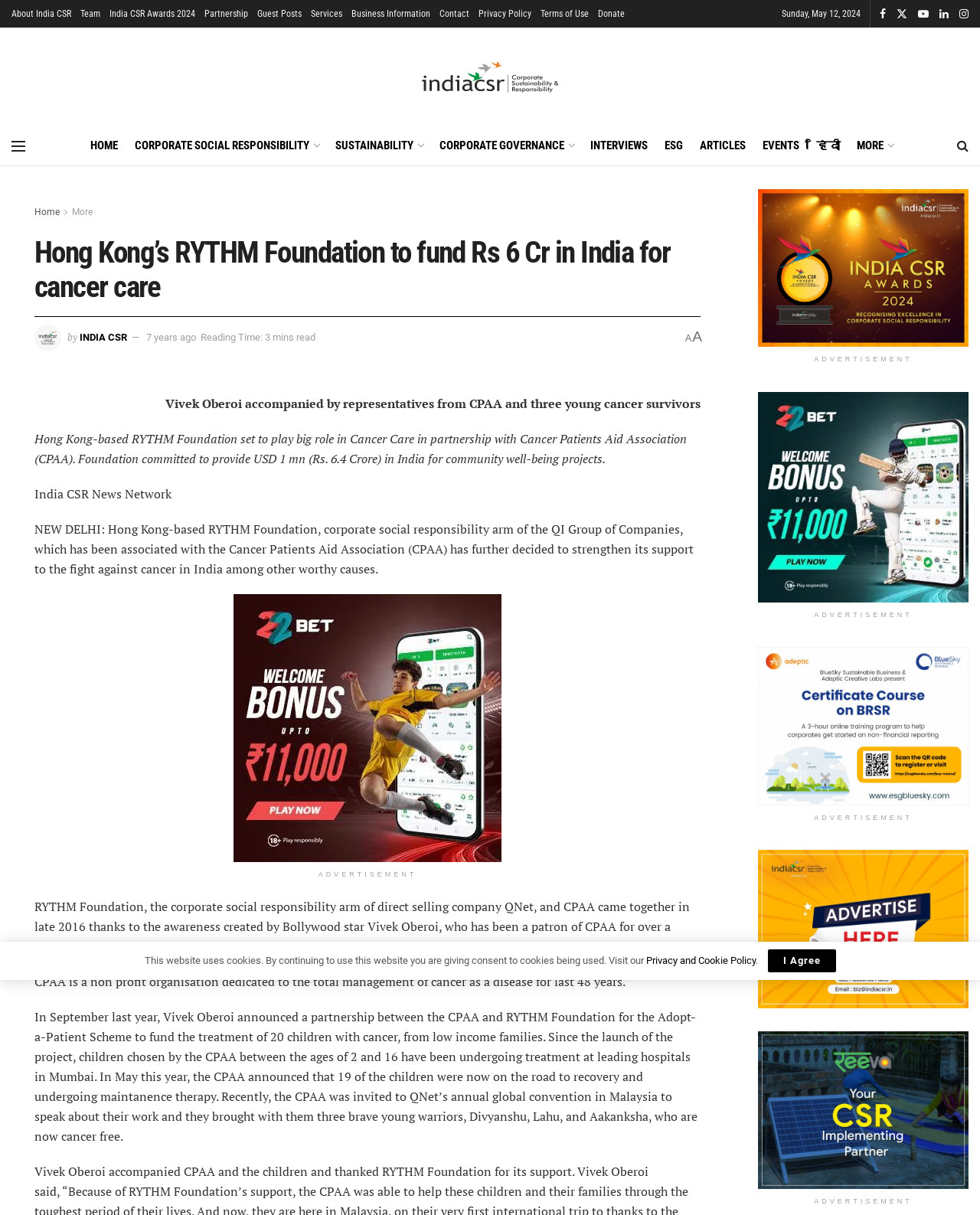Identify the bounding box coordinates of the HTML element based on this description: "India CSR Awards 2024".

[0.112, 0.0, 0.199, 0.023]